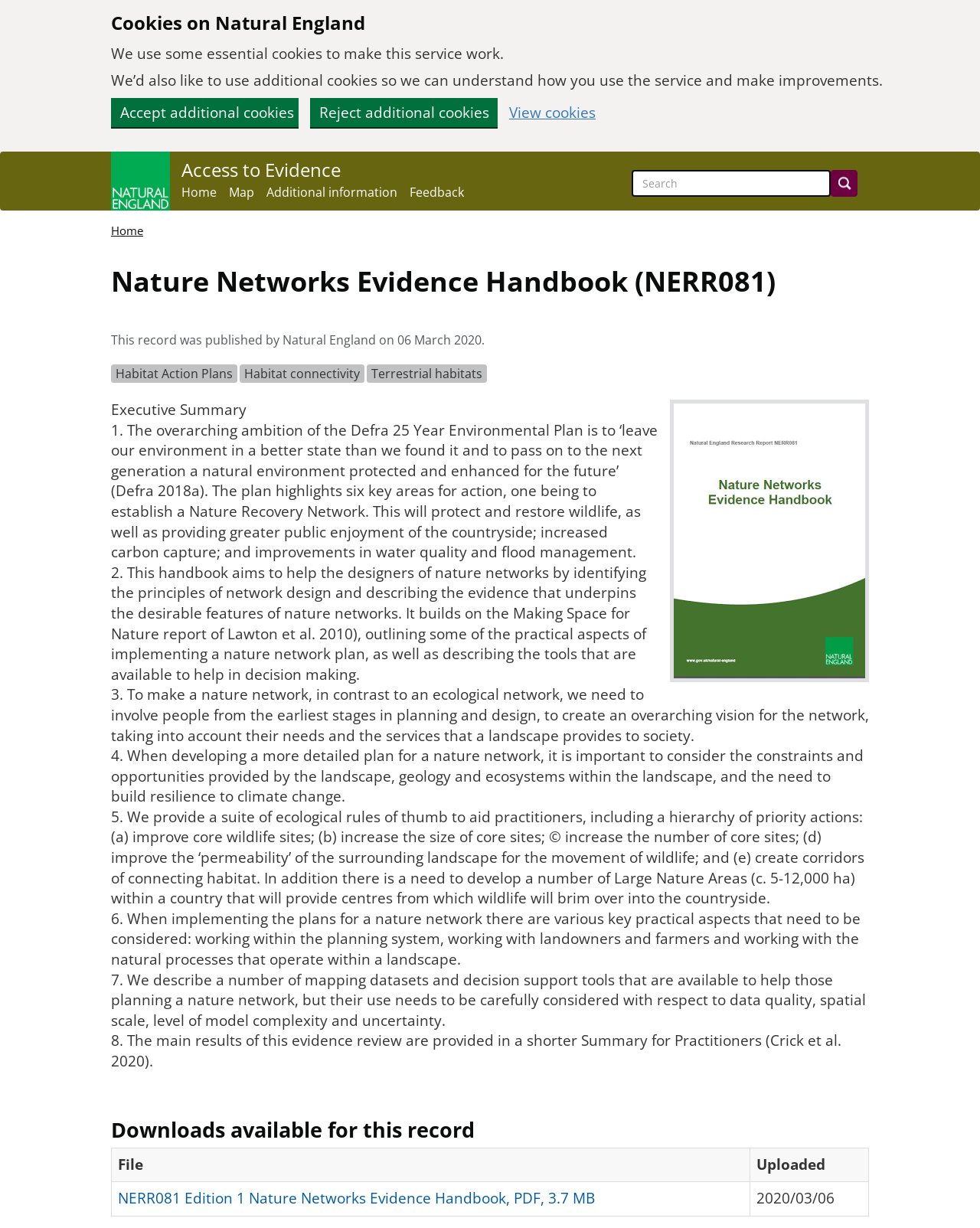What is the size of the PDF file available for download?
Answer the question with a detailed and thorough explanation.

I found the answer by looking at the table 'Downloads available for this record' which lists the file 'NERR081 Edition 1 Nature Networks Evidence Handbook, PDF, 3.7 MB' with its size.